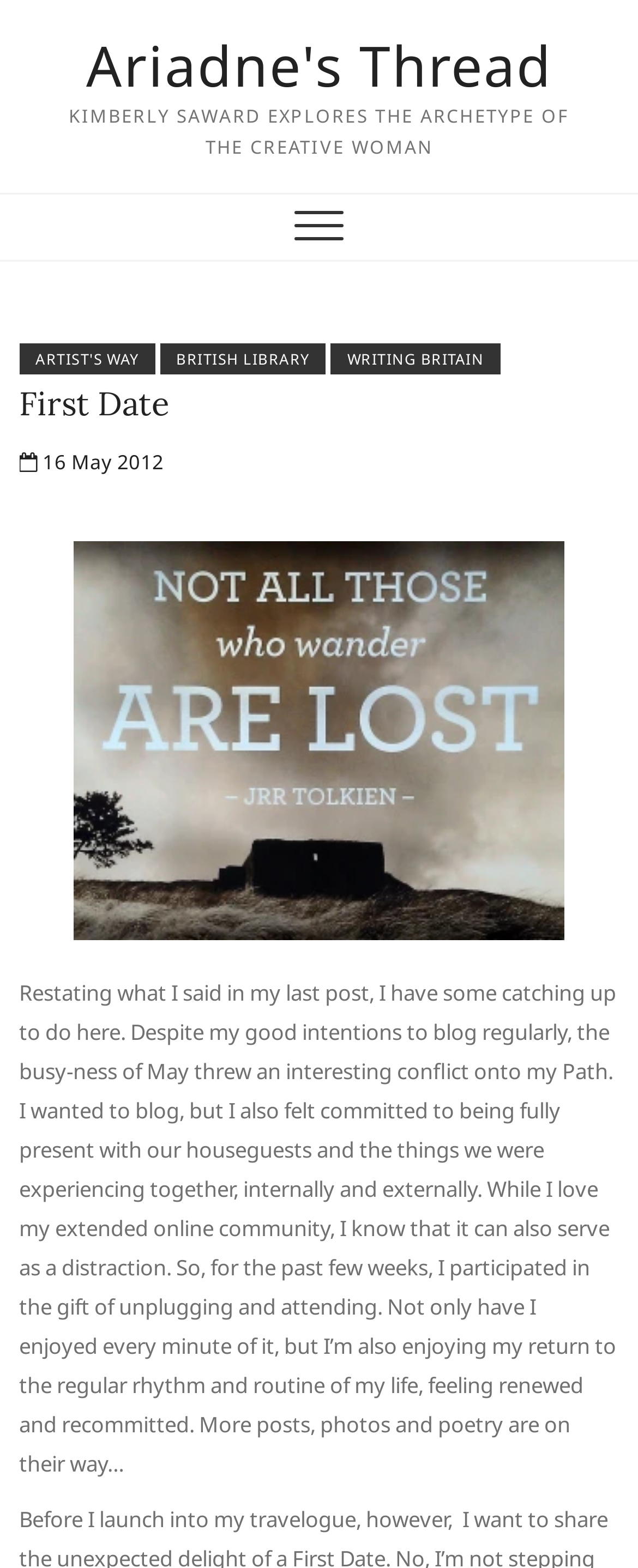Produce an extensive caption that describes everything on the webpage.

The webpage is about a personal blog, specifically a post titled "First Date – Ariadne's Thread". At the top, there is a heading with the title "Ariadne's Thread" which is also a link. Below it, there is a static text that describes the blog post, mentioning the archetype of the creative woman.

On the left side, there is a navigation menu labeled "Main Menu" which contains a button to expand or collapse the menu. When expanded, the menu displays a header with several links, including "ARTIST'S WAY", "BRITISH LIBRARY", and "WRITING BRITAIN". Below the header, there is a heading "First Date" with a link to the same title. Next to it, there is a link with a date "16 May 2012" and an icon.

Further down, there is a large image that takes up most of the width of the page. Below the image, there is a long block of static text that appears to be the main content of the blog post. The text discusses the author's experience of taking a break from blogging to focus on their personal life and their return to regular blogging activities.